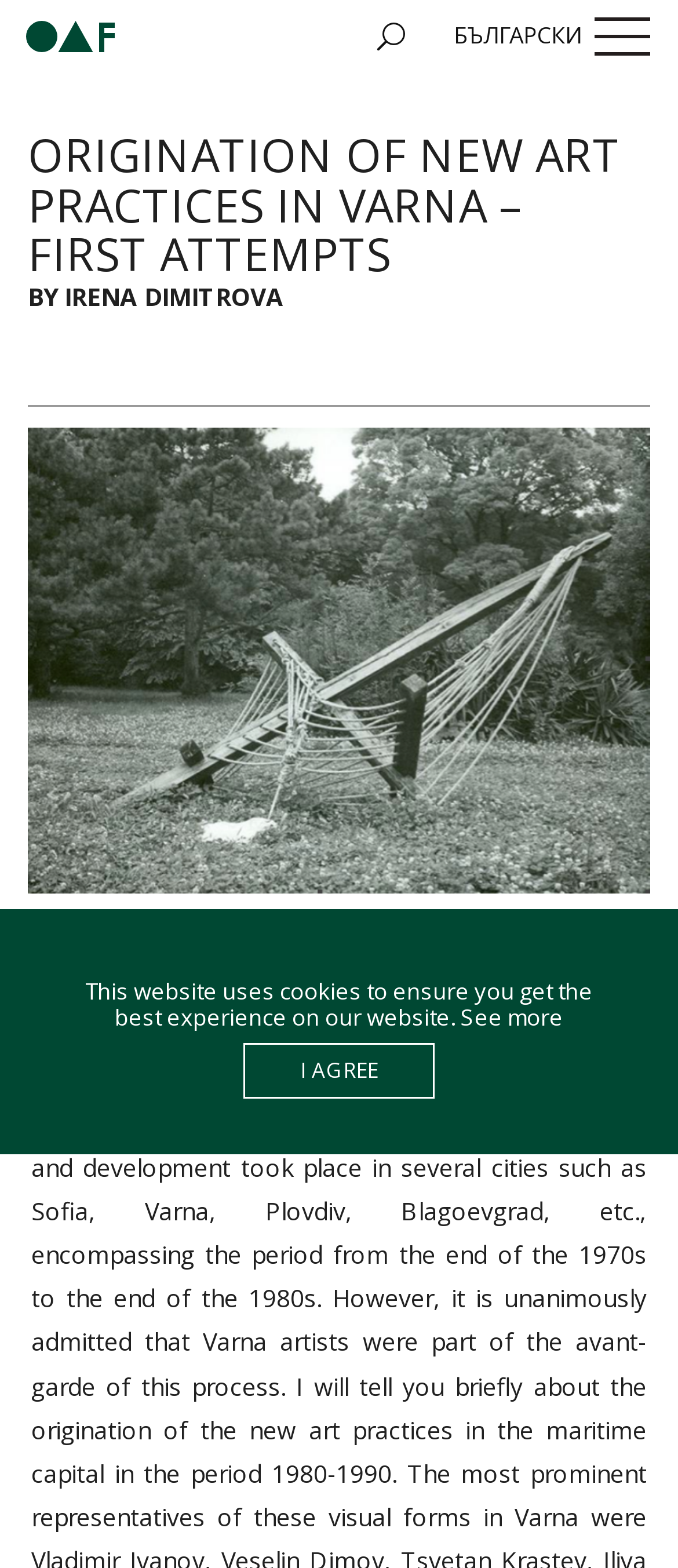Given the following UI element description: "Български", find the bounding box coordinates in the webpage screenshot.

[0.664, 0.001, 0.856, 0.045]